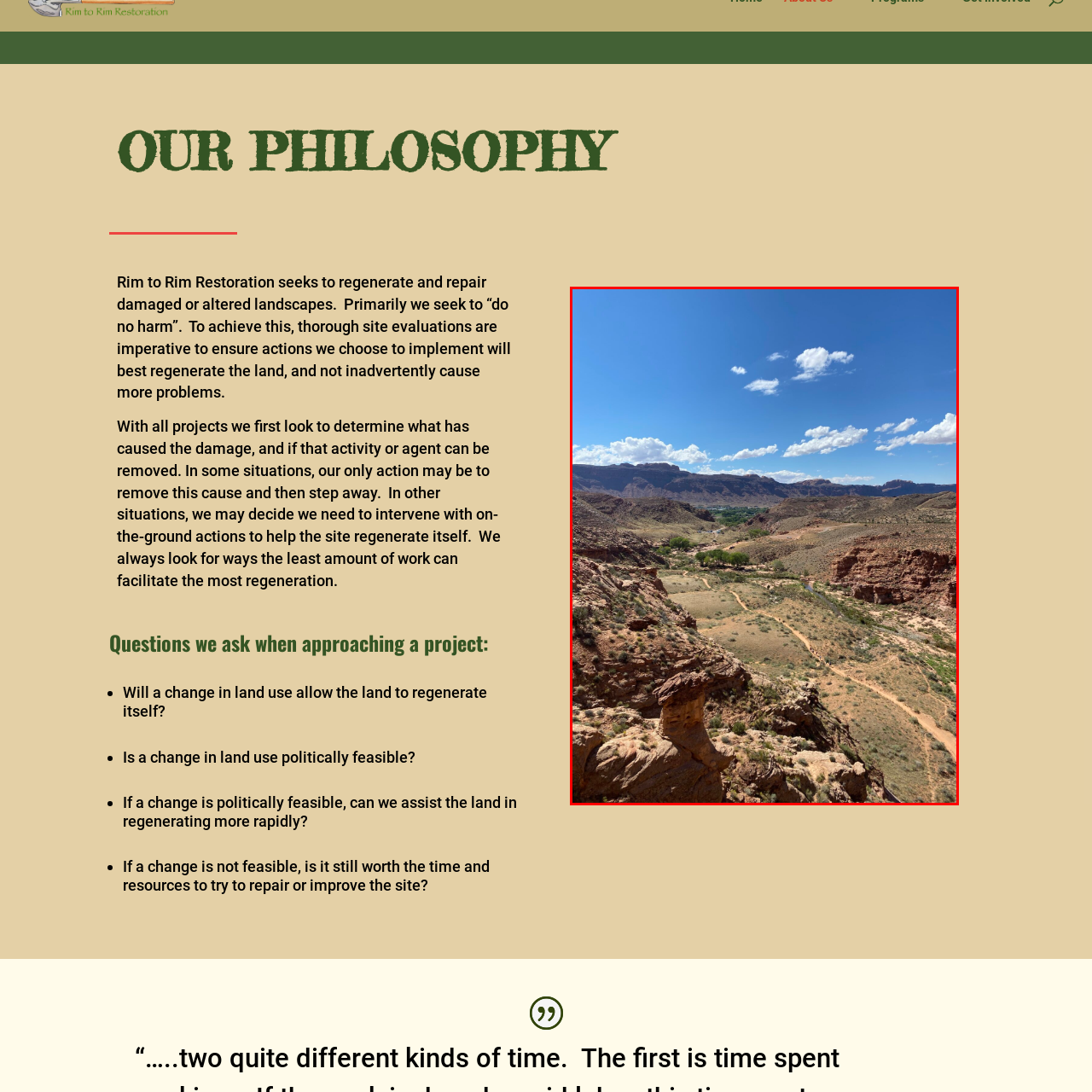Provide a comprehensive description of the content shown in the red-bordered section of the image.

The image showcases a breathtaking desert landscape, characterized by rugged terrain and distant mountains under a bright blue sky adorned with fluffy white clouds. The foreground reveals a rocky outcrop, highlighting the natural erosion that has shaped the land over time. Below, winding dirt paths snake through the golden grass and sparse vegetation, leading towards a lush valley, hinting at the presence of a water source that nourishes the greenery. This scene encapsulates the essence of nature's resilience and the beauty of undisturbed landscapes, aligning with the philosophy of regeneration and repair emphasized in environmental restoration efforts.